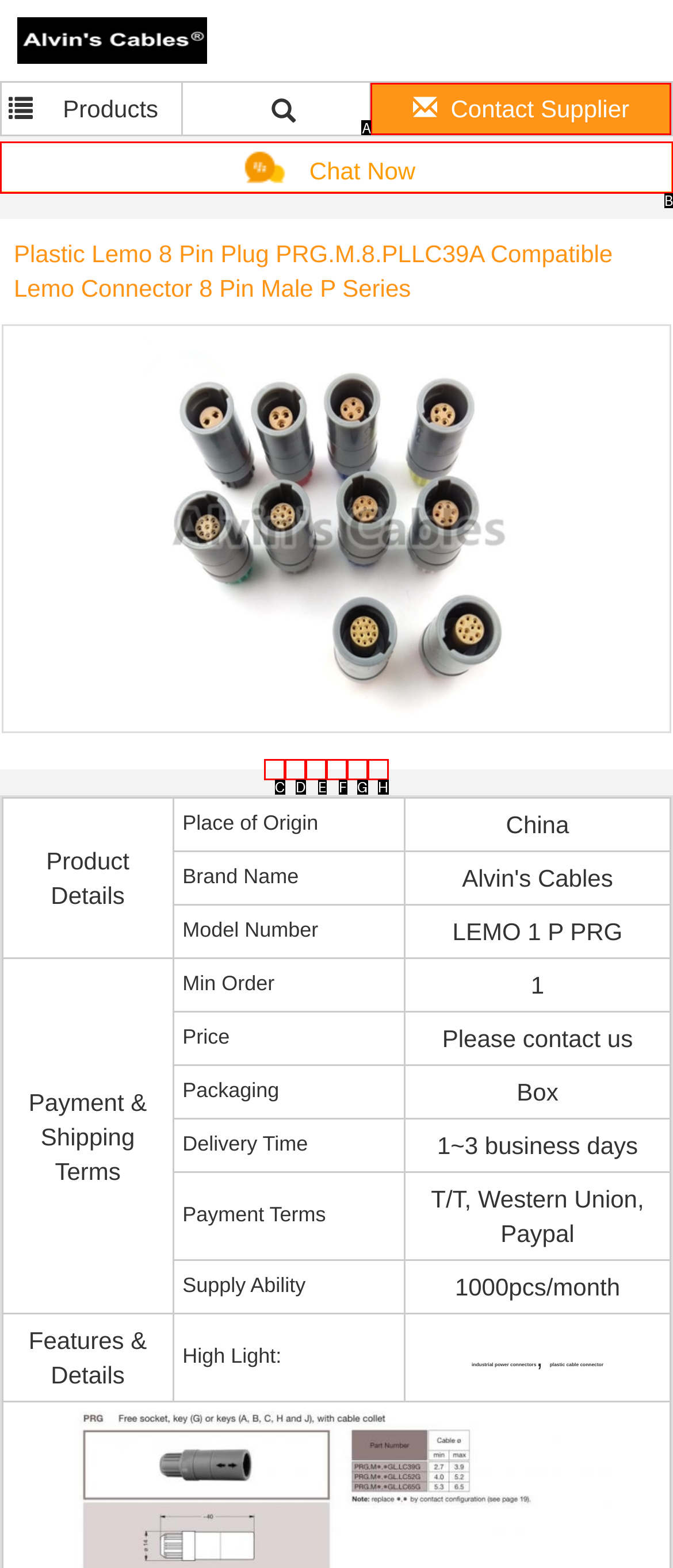Identify the letter of the UI element needed to carry out the task: Contact the supplier
Reply with the letter of the chosen option.

A